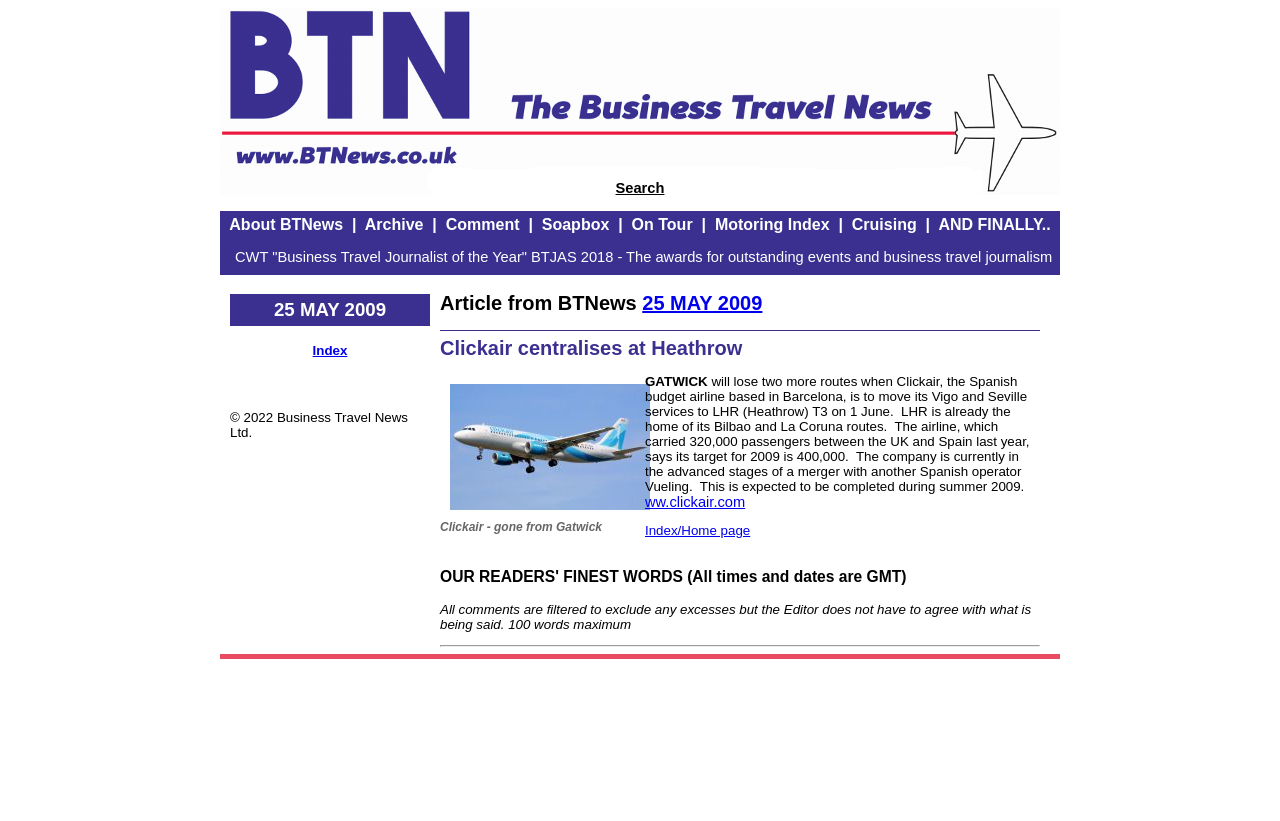What is the target of Clickair for 2009?
Look at the screenshot and respond with one word or a short phrase.

400,000 passengers